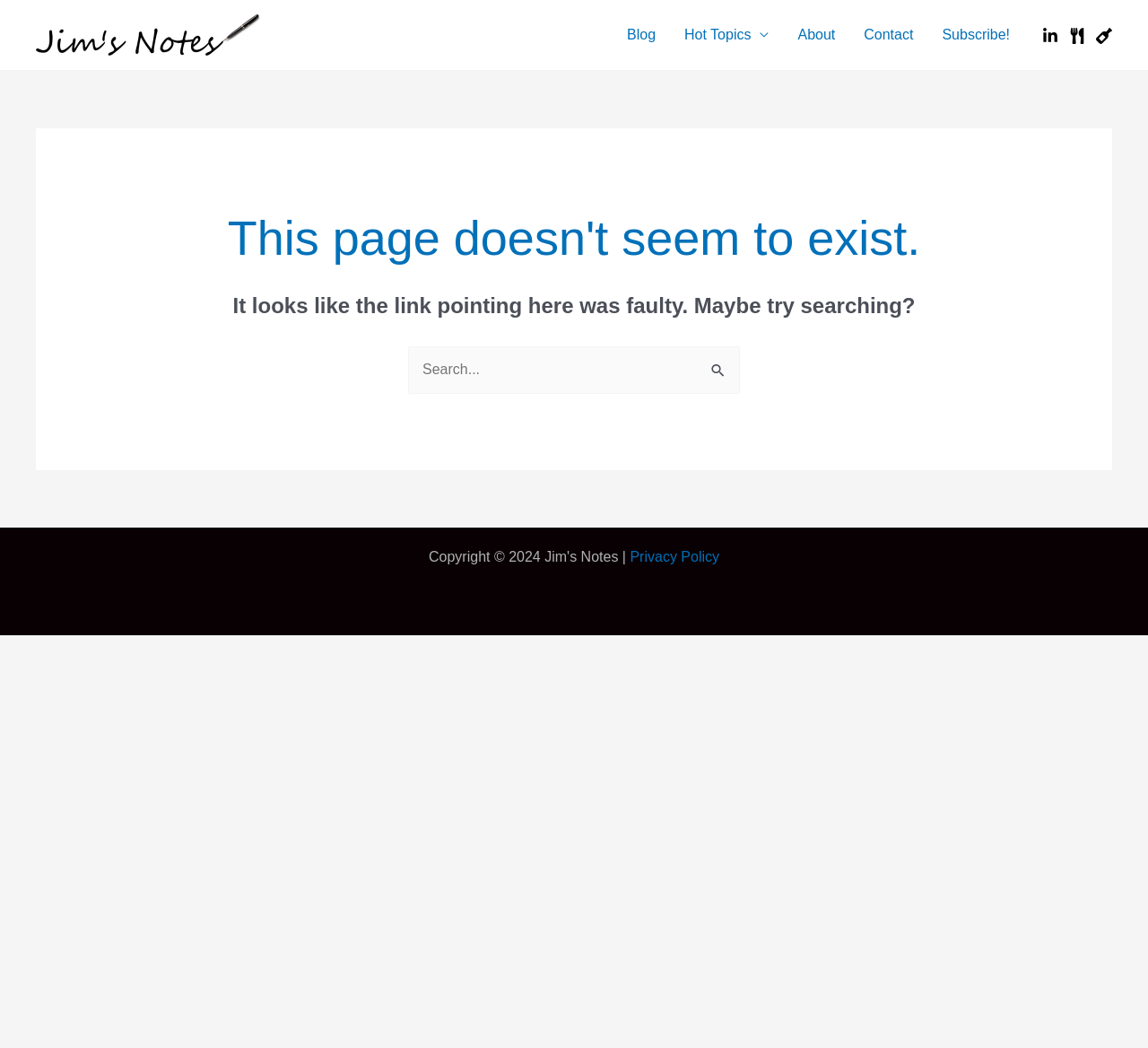What is the current page about?
Answer the question with just one word or phrase using the image.

Page not found